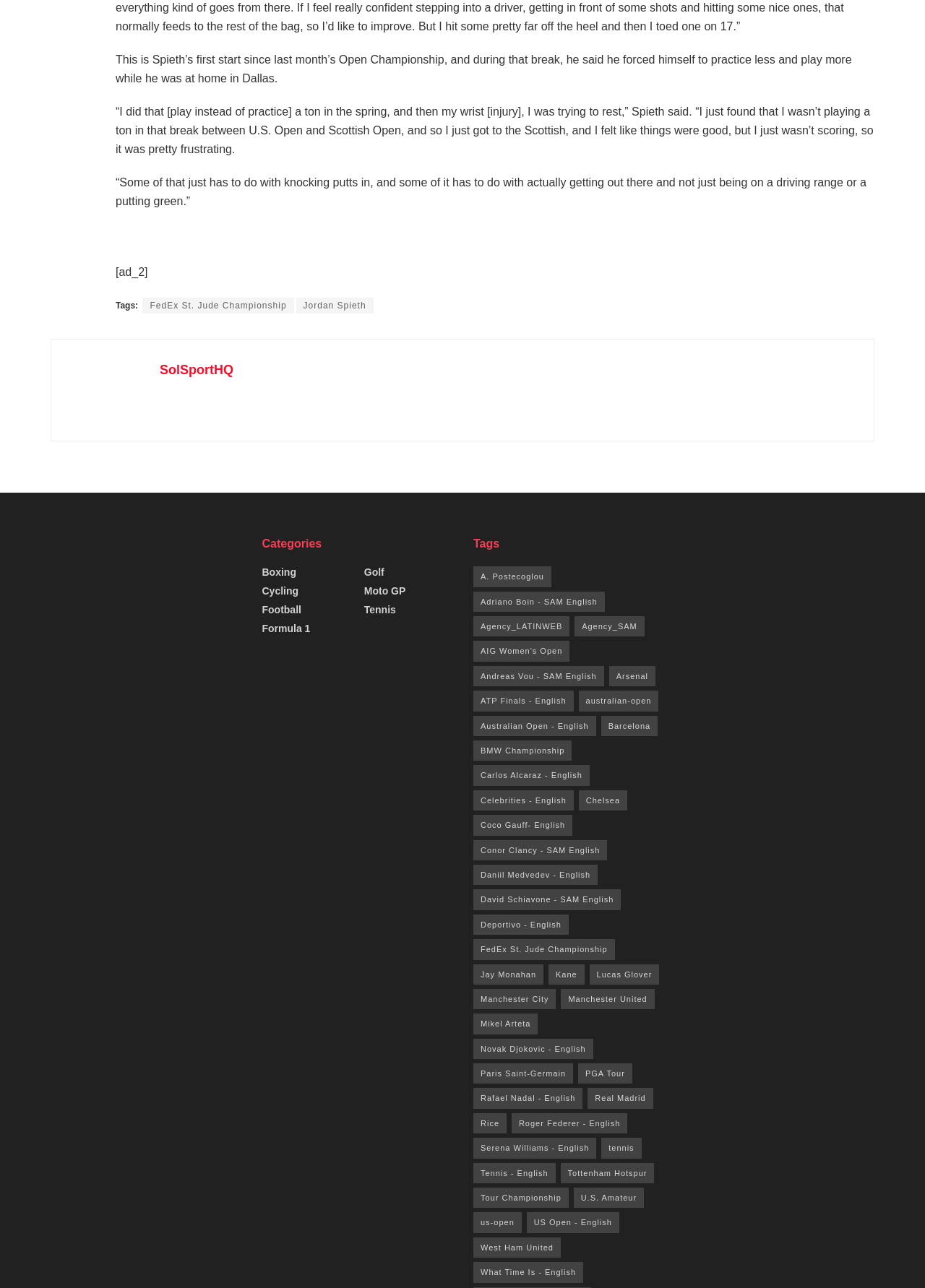Select the bounding box coordinates of the element I need to click to carry out the following instruction: "Click on the link to FedEx St. Jude Championship".

[0.154, 0.231, 0.318, 0.243]